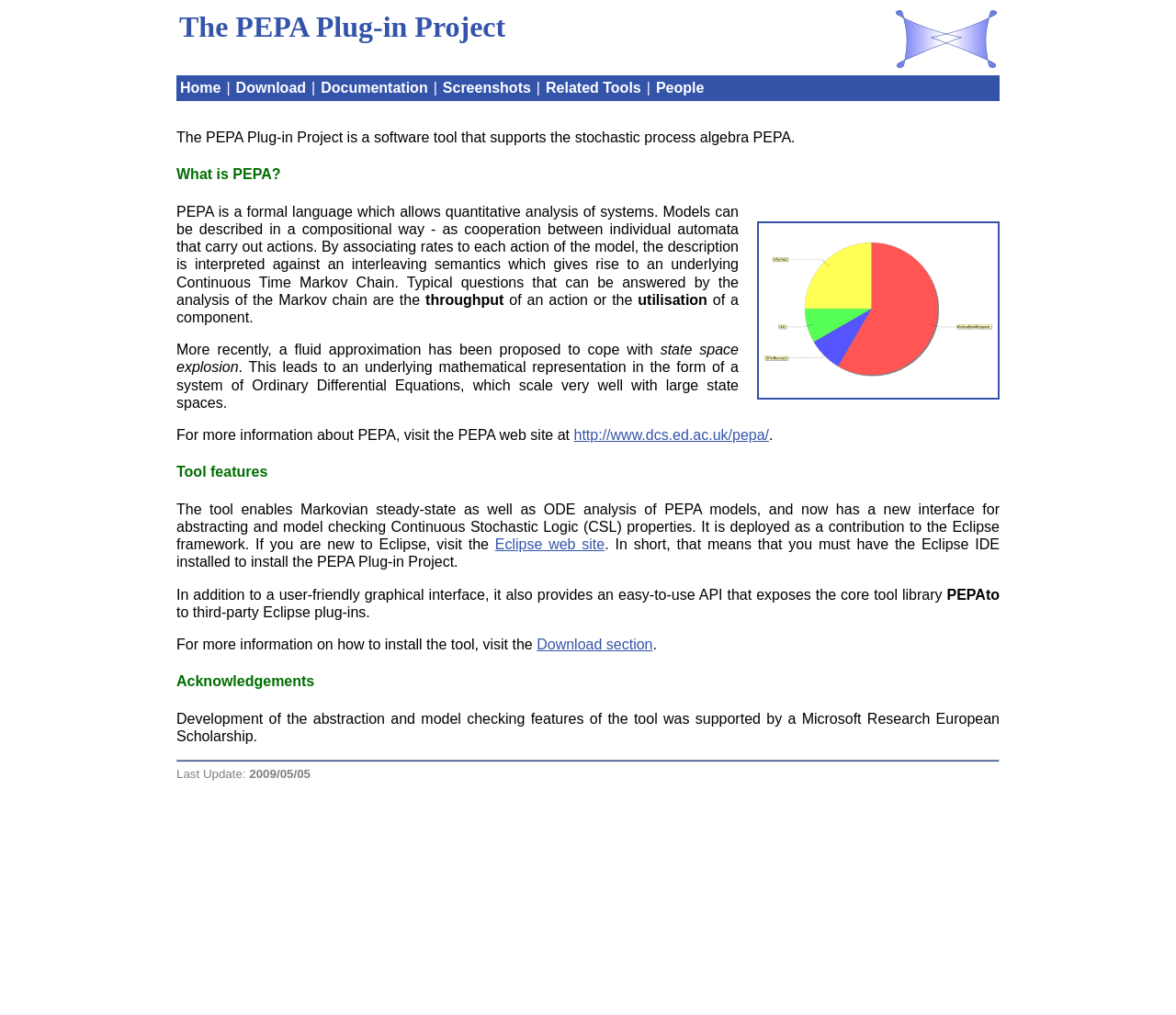Please provide a detailed answer to the question below by examining the image:
What is PEPA?

PEPA is a formal language which allows quantitative analysis of systems, as described in the webpage. It is a compositional way of describing models as cooperation between individual automata that carry out actions, and by associating rates to each action, the description is interpreted against an interleaving semantics which gives rise to an underlying Continuous Time Markov Chain.